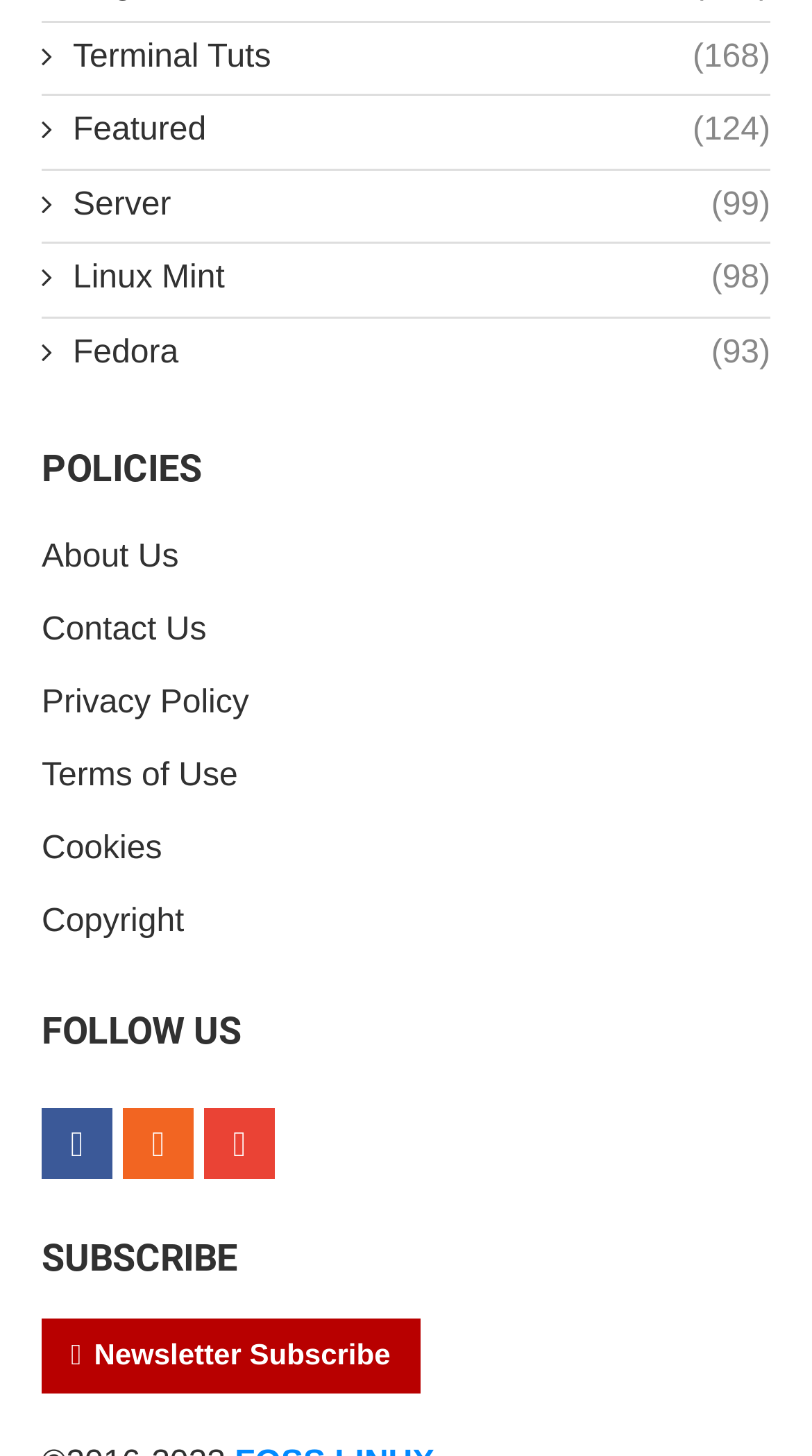What is the last link in the 'POLICIES' section?
Provide a comprehensive and detailed answer to the question.

I examined the links under the 'POLICIES' section and found that the last link is 'Copyright' with a bounding box coordinate of [0.051, 0.622, 0.227, 0.645].